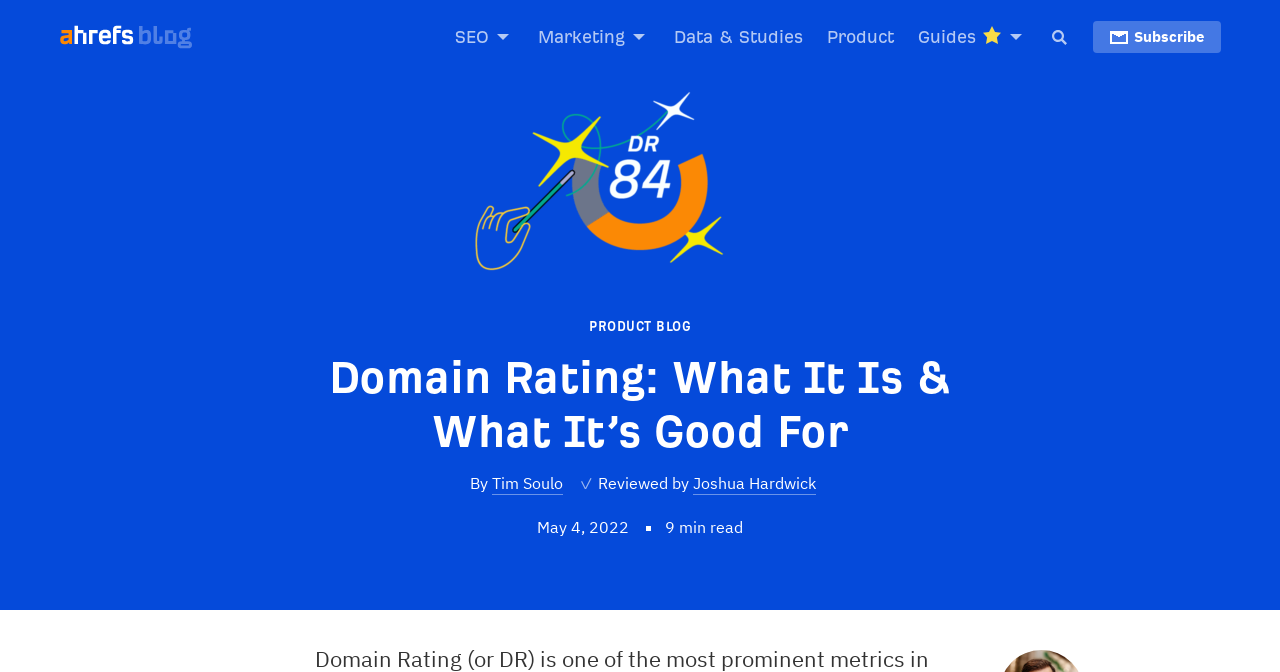Observe the image and answer the following question in detail: What is the website's main topic?

Based on the links in the top navigation bar, such as 'SEO', 'Marketing', 'Data & Studies', and 'Product', it can be inferred that the website's main topic is related to Search Engine Optimization (SEO).